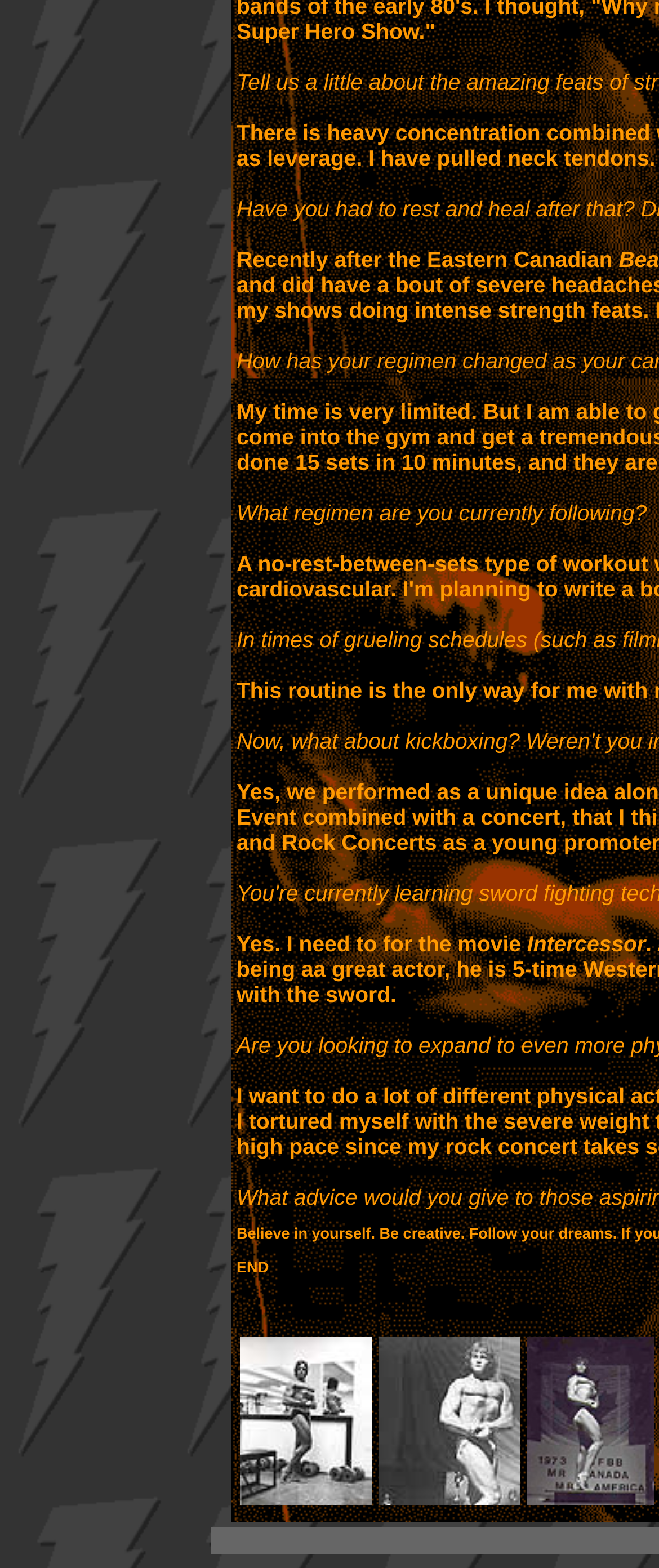Provide your answer to the question using just one word or phrase: What is the purpose of the table?

Displaying movie information